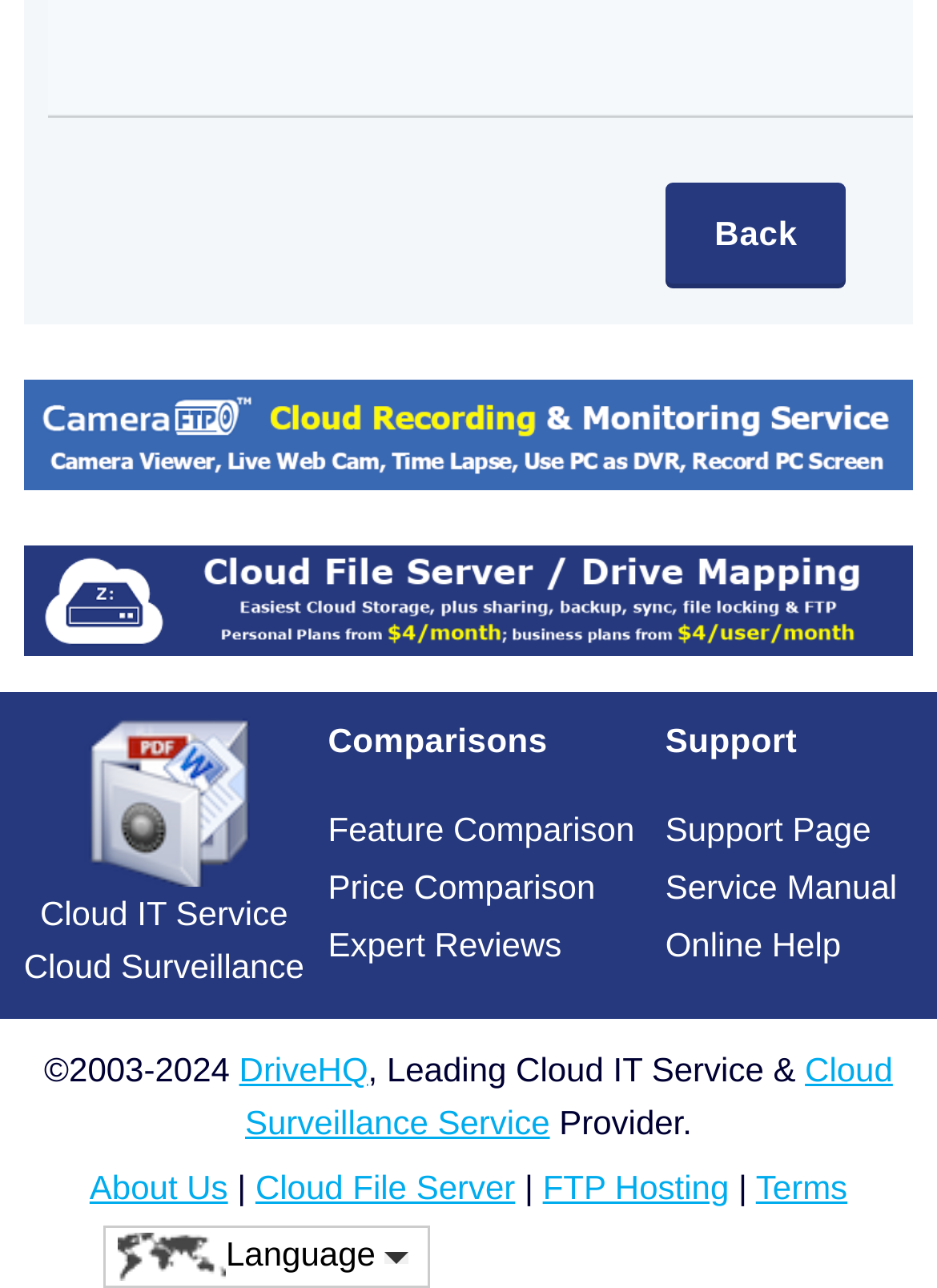Find the coordinates for the bounding box of the element with this description: "Language".

[0.11, 0.951, 0.459, 1.0]